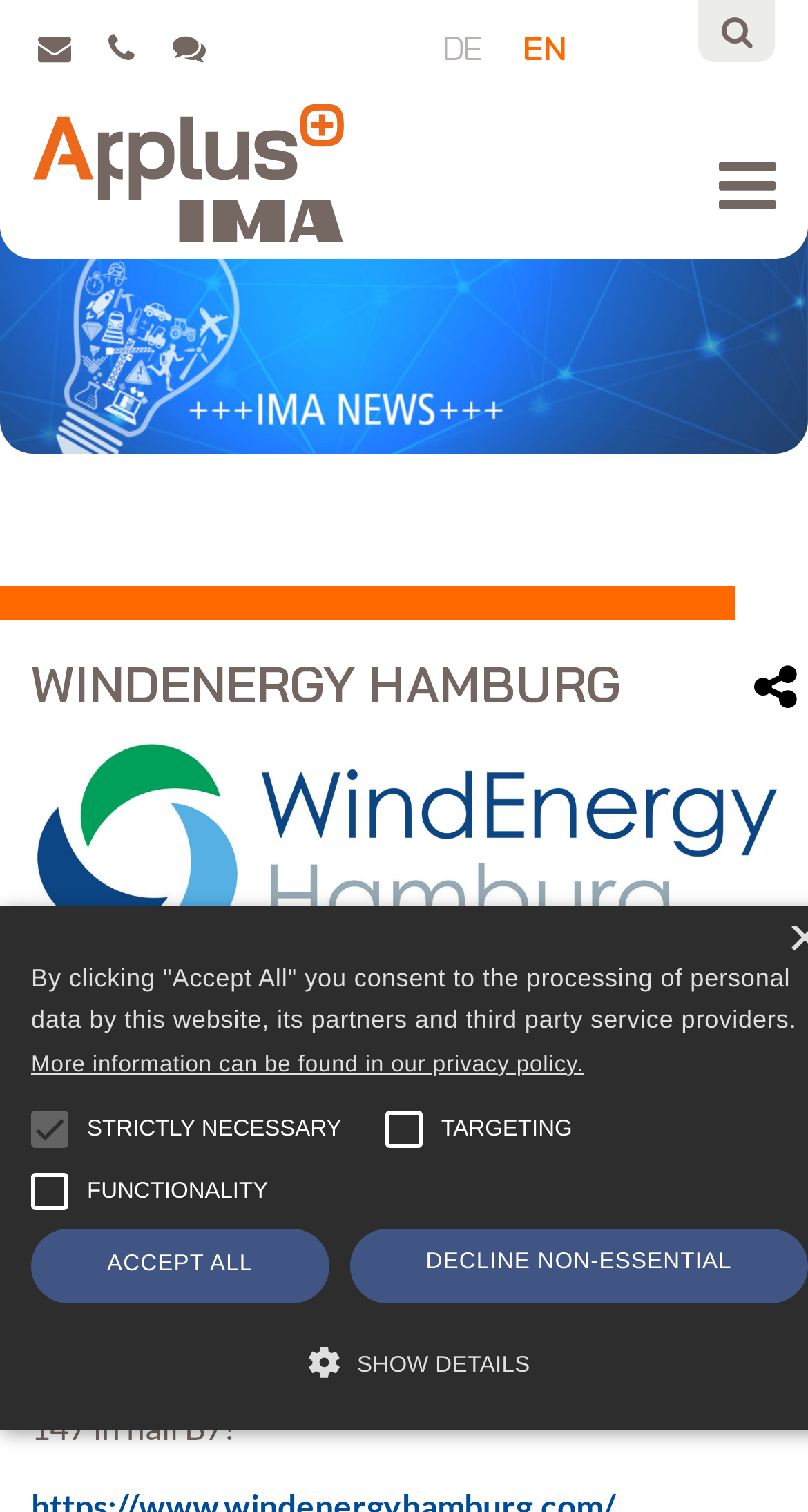Using the description: "Show details Hide details", determine the UI element's bounding box coordinates. Ensure the coordinates are in the format of four float numbers between 0 and 1, i.e., [left, top, right, bottom].

[0.038, 0.886, 1.0, 0.914]